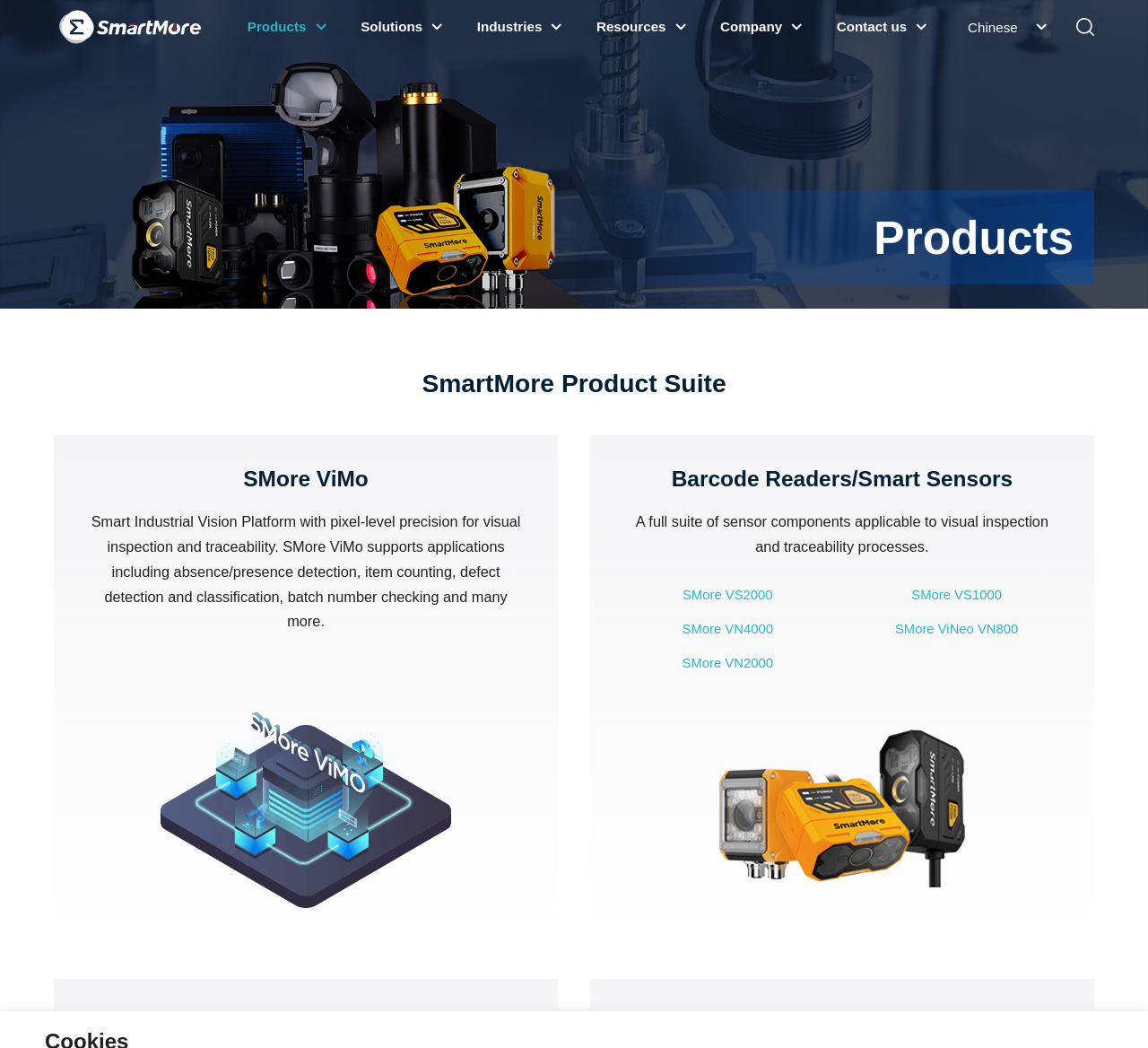Find the bounding box coordinates of the element's region that should be clicked in order to follow the given instruction: "search for something". The coordinates should consist of four float numbers between 0 and 1, i.e., [left, top, right, bottom].

[0.508, 0.094, 0.852, 0.146]